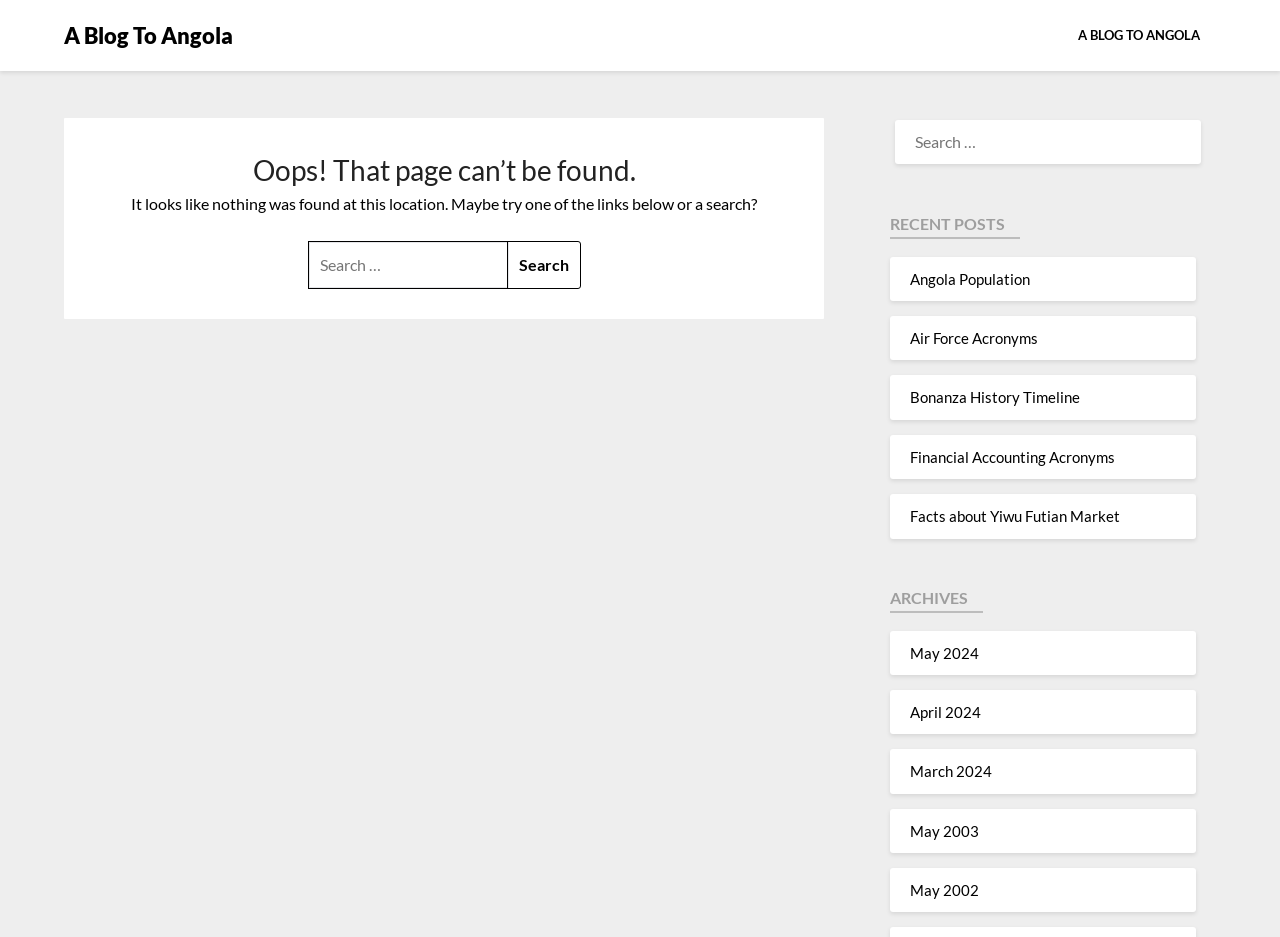Indicate the bounding box coordinates of the clickable region to achieve the following instruction: "go to Angola Population."

[0.711, 0.288, 0.805, 0.307]